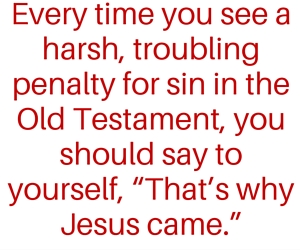Refer to the image and provide an in-depth answer to the question: 
What is the relationship between the Old Testament and Jesus' coming?

The caption states that the strict laws and punishments of the Old Testament serve as a foreshadowing of the grace provided through Jesus, indicating a connection between the two.